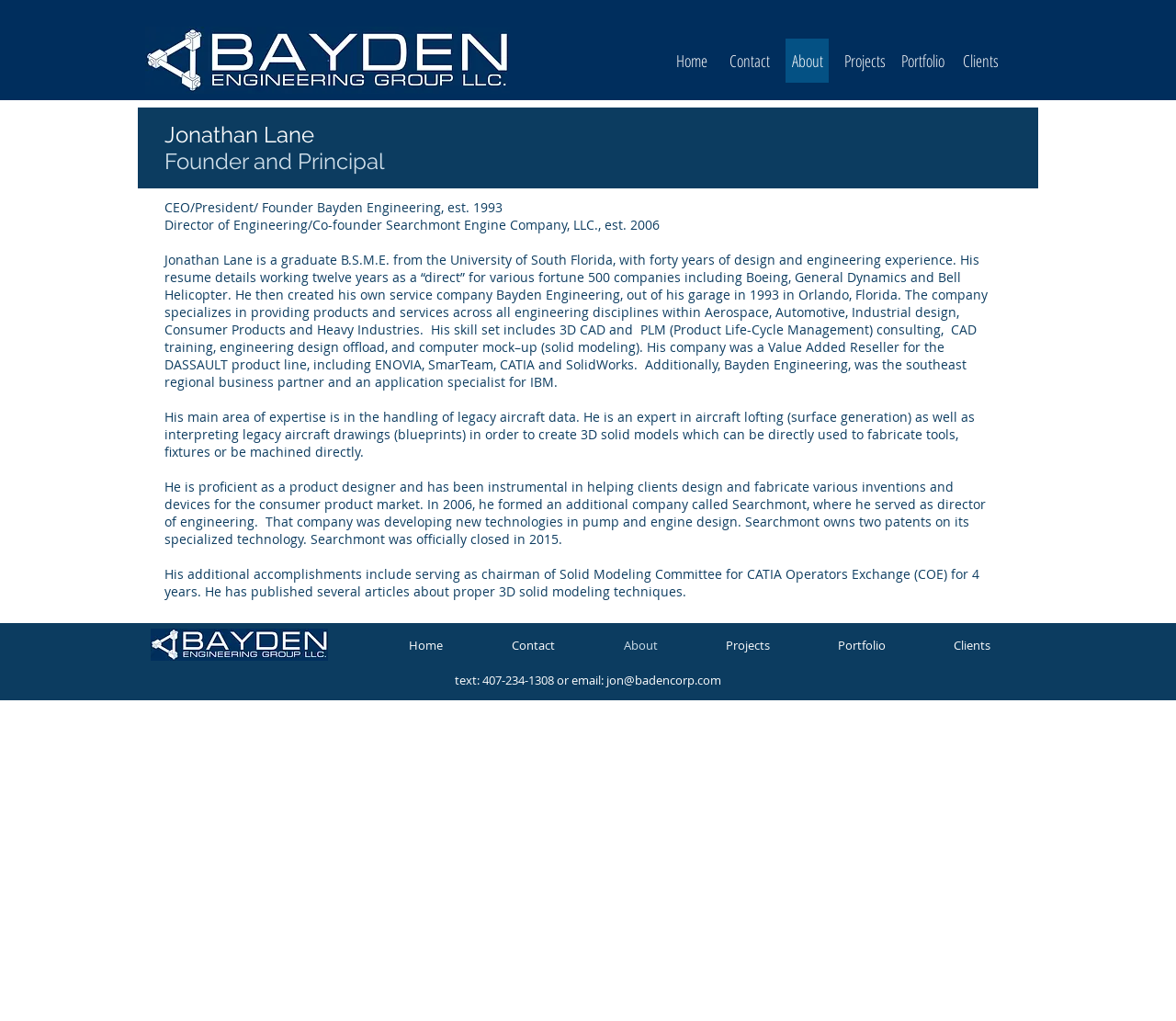Determine the bounding box coordinates of the element that should be clicked to execute the following command: "Click the Projects link".

[0.717, 0.038, 0.754, 0.081]